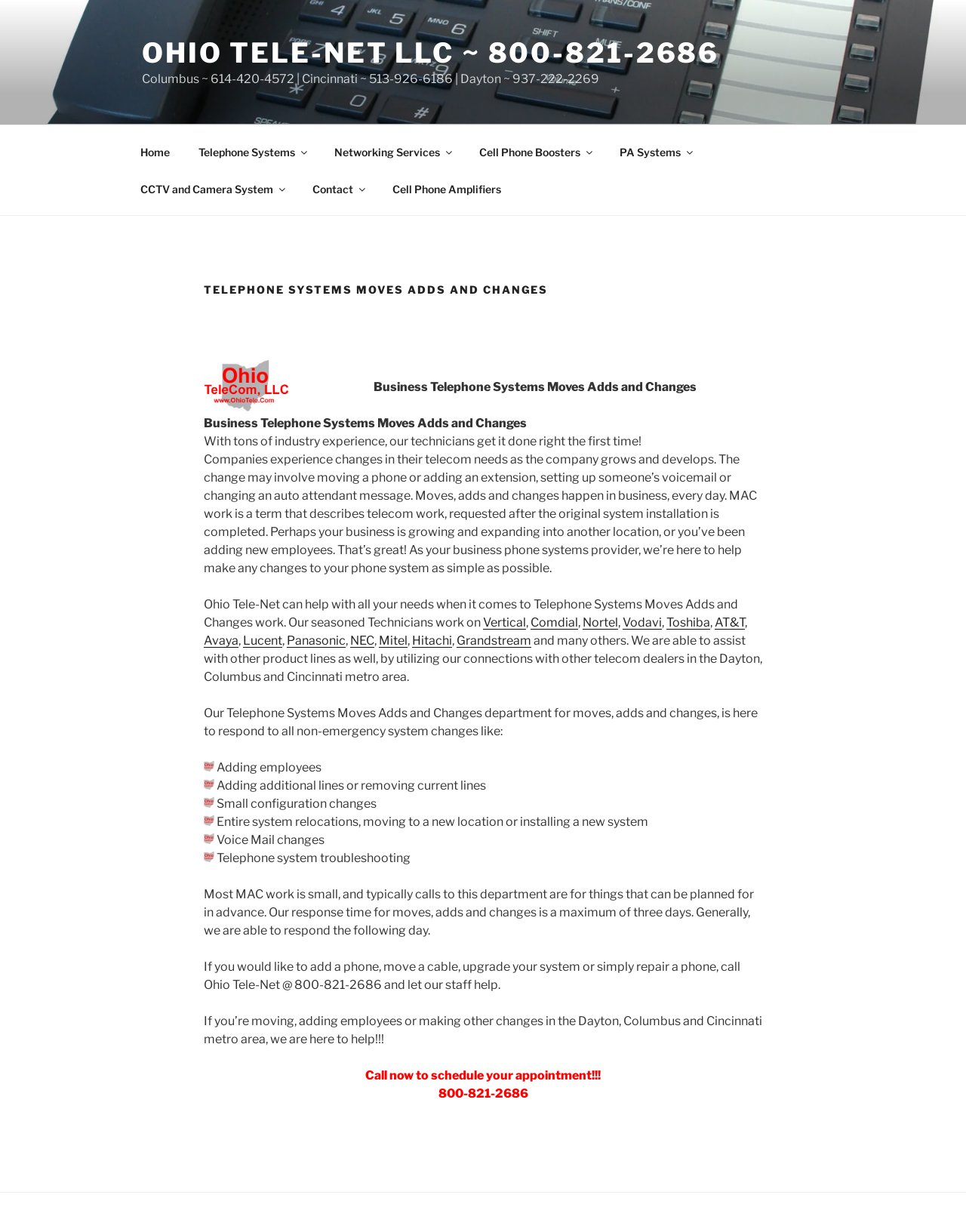Locate the bounding box coordinates of the element to click to perform the following action: 'Call the phone number 800-821-2686'. The coordinates should be given as four float values between 0 and 1, in the form of [left, top, right, bottom].

[0.454, 0.882, 0.546, 0.893]